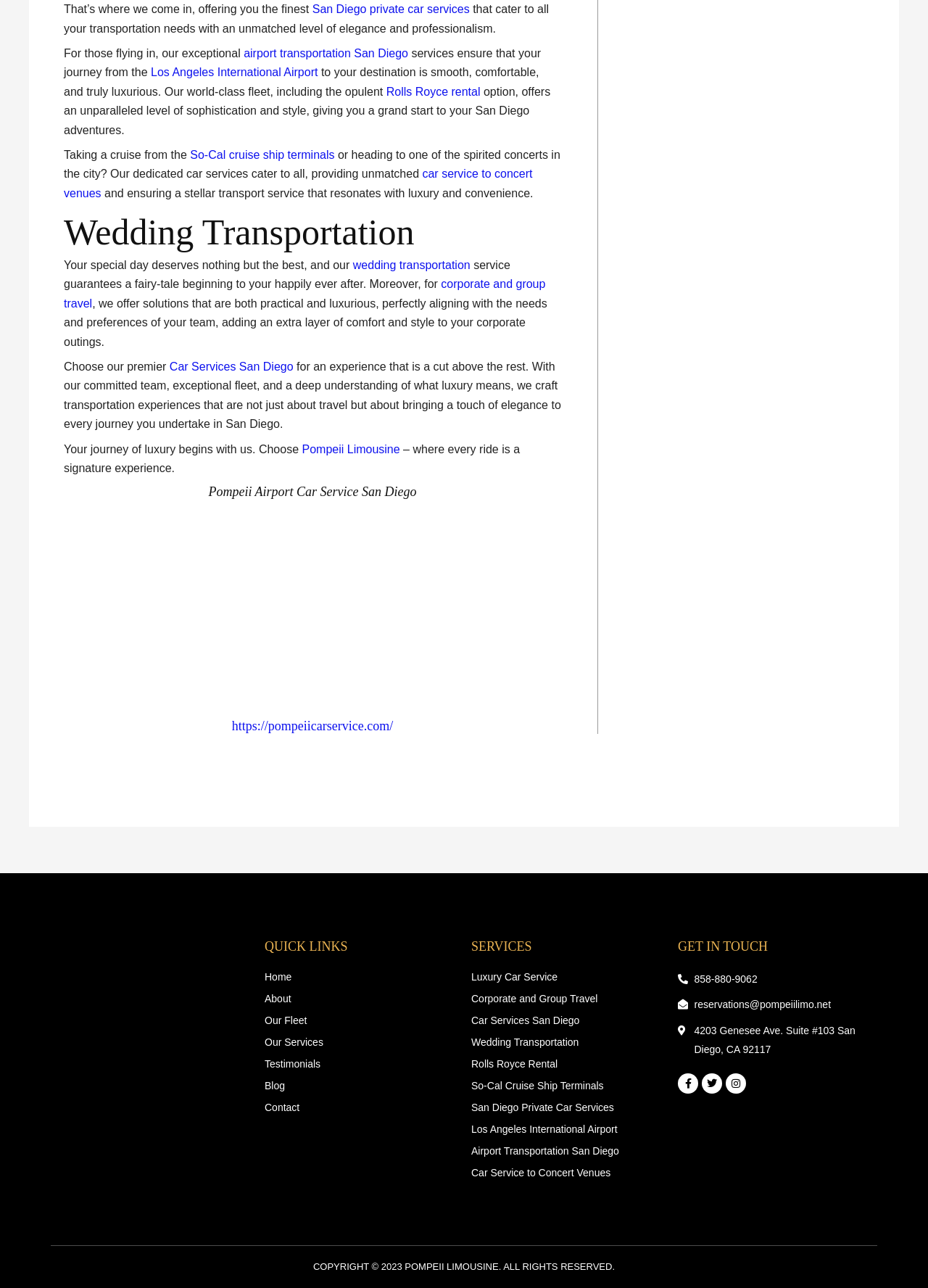Could you specify the bounding box coordinates for the clickable section to complete the following instruction: "Visit 'Pompeii Limousine' website"?

[0.325, 0.344, 0.431, 0.353]